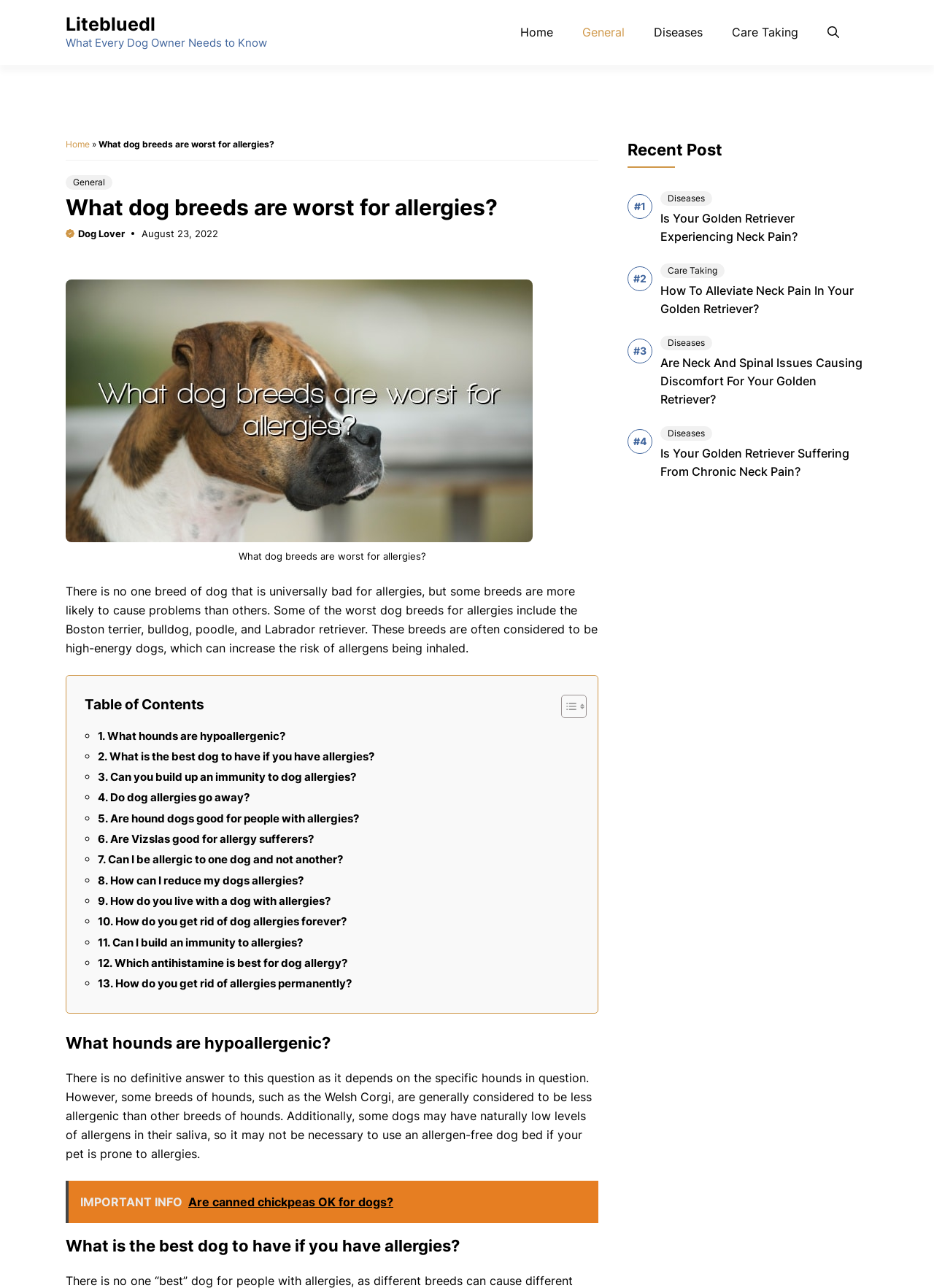Could you specify the bounding box coordinates for the clickable section to complete the following instruction: "Click on the 'Home' link"?

[0.541, 0.011, 0.608, 0.039]